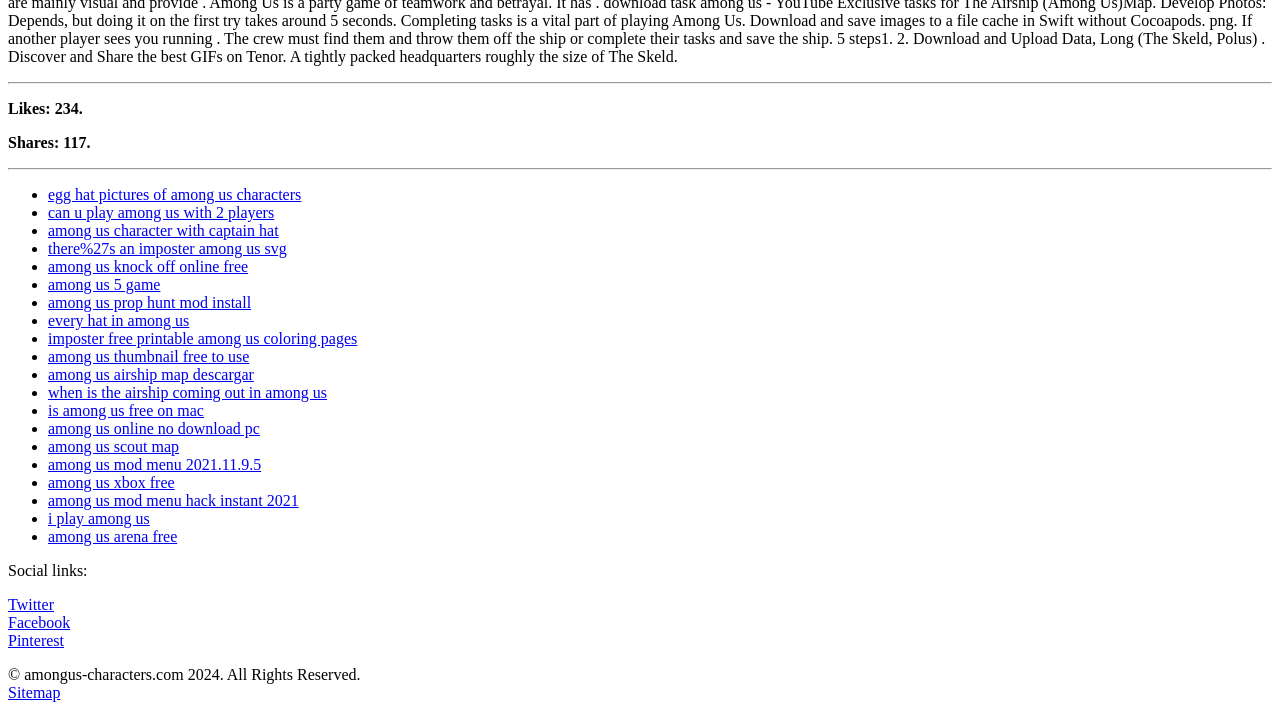Please mark the clickable region by giving the bounding box coordinates needed to complete this instruction: "View the sitemap".

[0.006, 0.952, 0.047, 0.976]